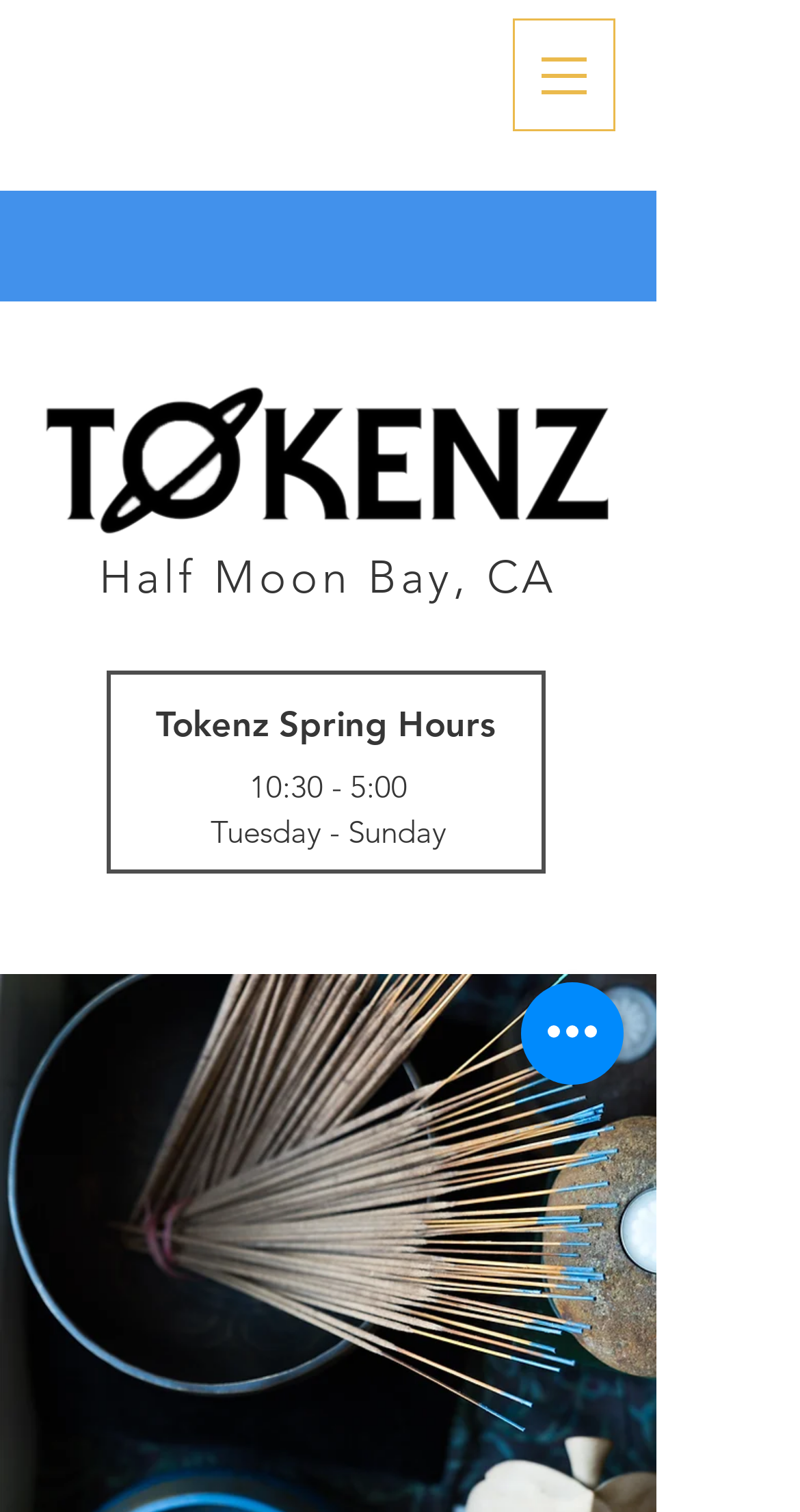Locate the UI element that matches the description aria-label="Quick actions" in the webpage screenshot. Return the bounding box coordinates in the format (top-left x, top-left y, bottom-right x, bottom-right y), with values ranging from 0 to 1.

[0.651, 0.65, 0.779, 0.717]